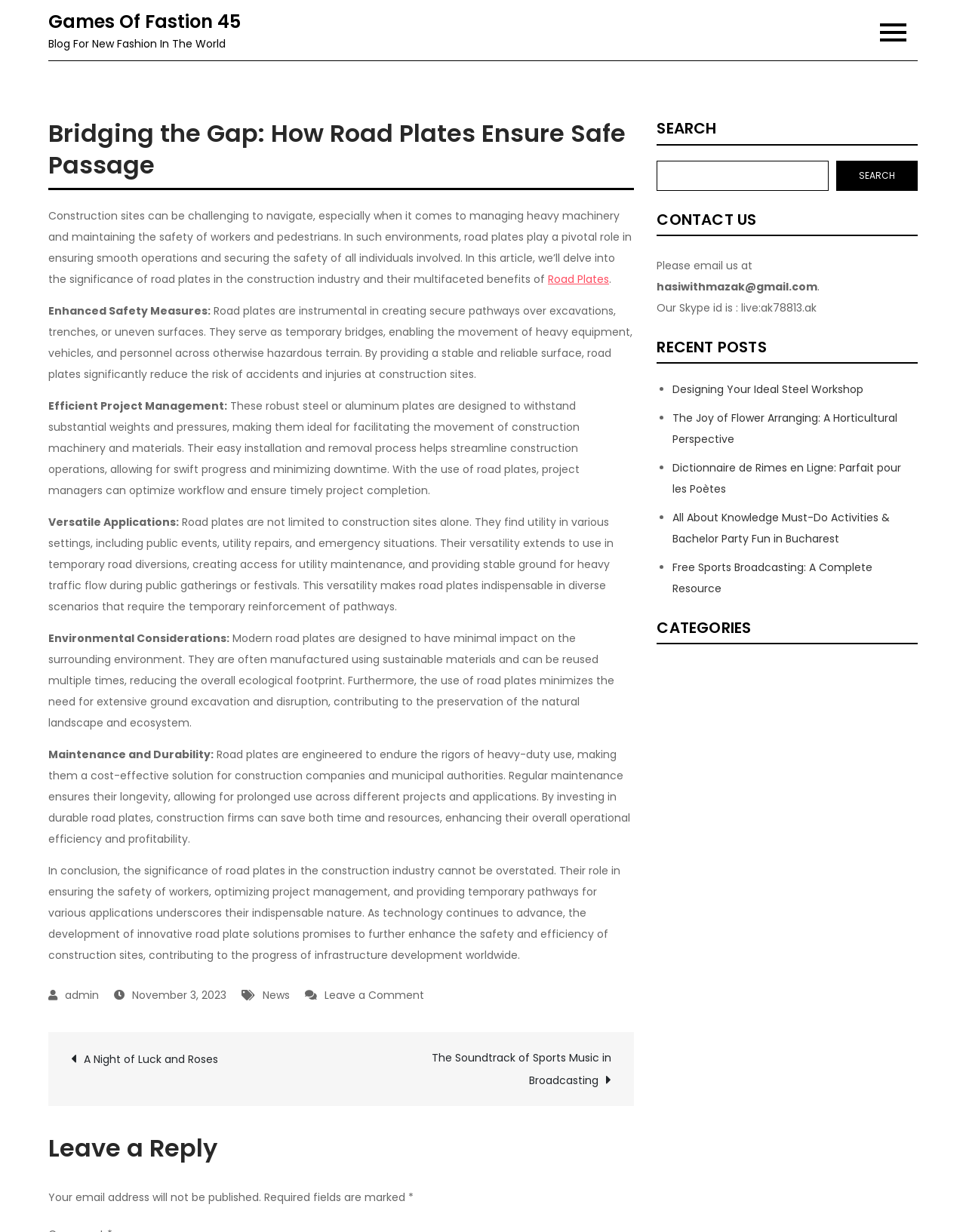Find the bounding box coordinates of the clickable region needed to perform the following instruction: "Search for something". The coordinates should be provided as four float numbers between 0 and 1, i.e., [left, top, right, bottom].

[0.866, 0.13, 0.95, 0.155]